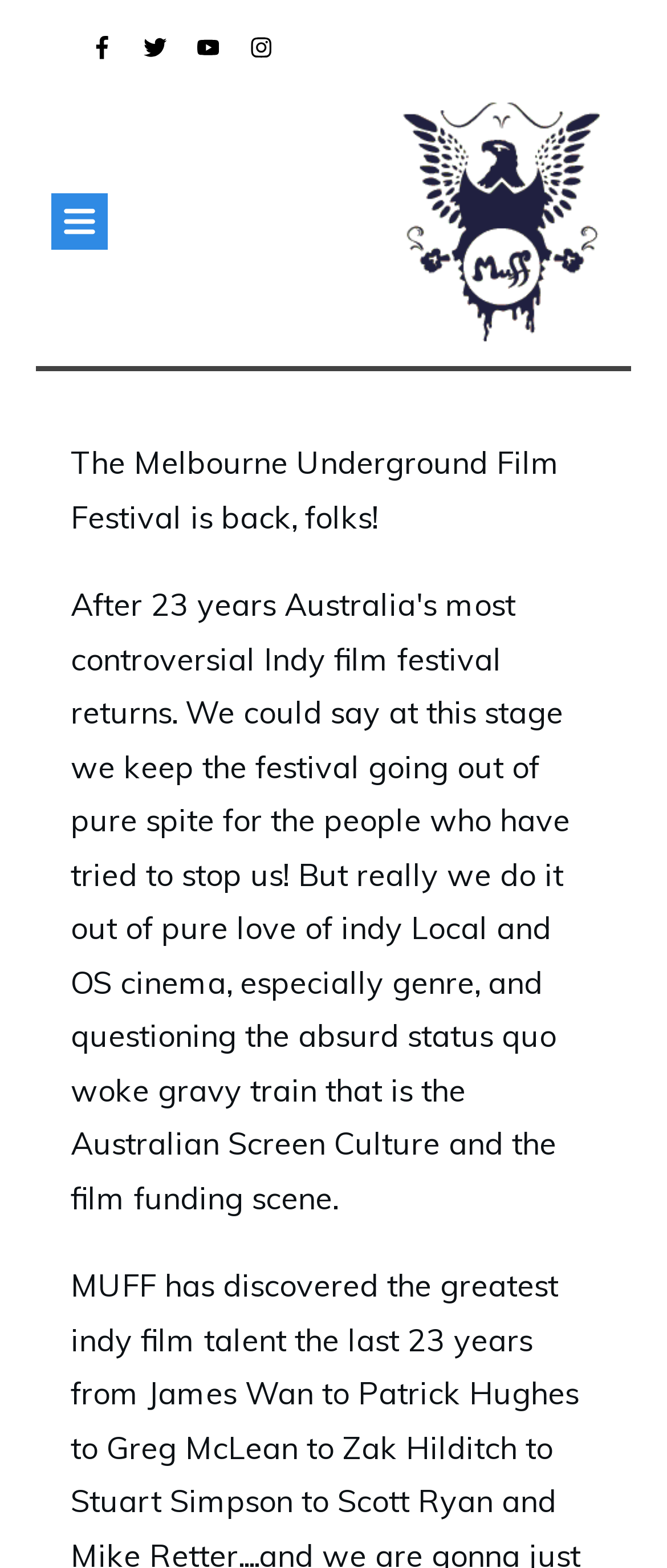Generate a comprehensive description of the webpage content.

The webpage appears to be related to the Melbourne Underground Film Festival, with a statement from its director, Richard Wolstencroft. At the top of the page, there are four links, each accompanied by a small image, arranged horizontally and evenly spaced. These links are positioned near the top of the page, with the first one starting from the left edge and the last one ending near the right edge.

Below these links, there is a single link with a larger image, positioned slightly to the left of center. This link is separated from the top links by a horizontal separator line.

Further down the page, there is a heading or title that reads, "The Melbourne Underground Film Festival is back, folks!" This text is centered and takes up a significant portion of the page's width.